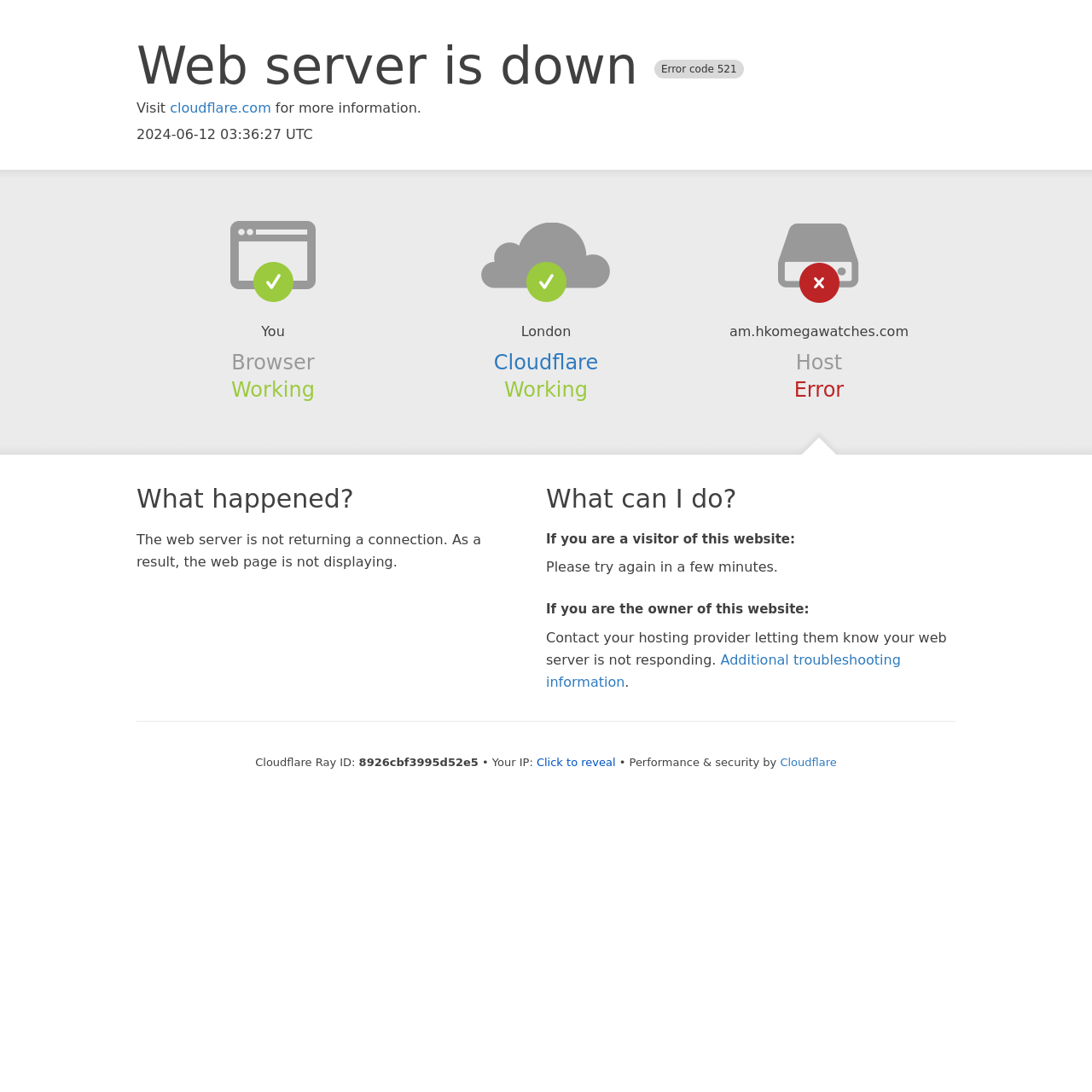Extract the bounding box of the UI element described as: "cloudflare.com".

[0.156, 0.092, 0.248, 0.107]